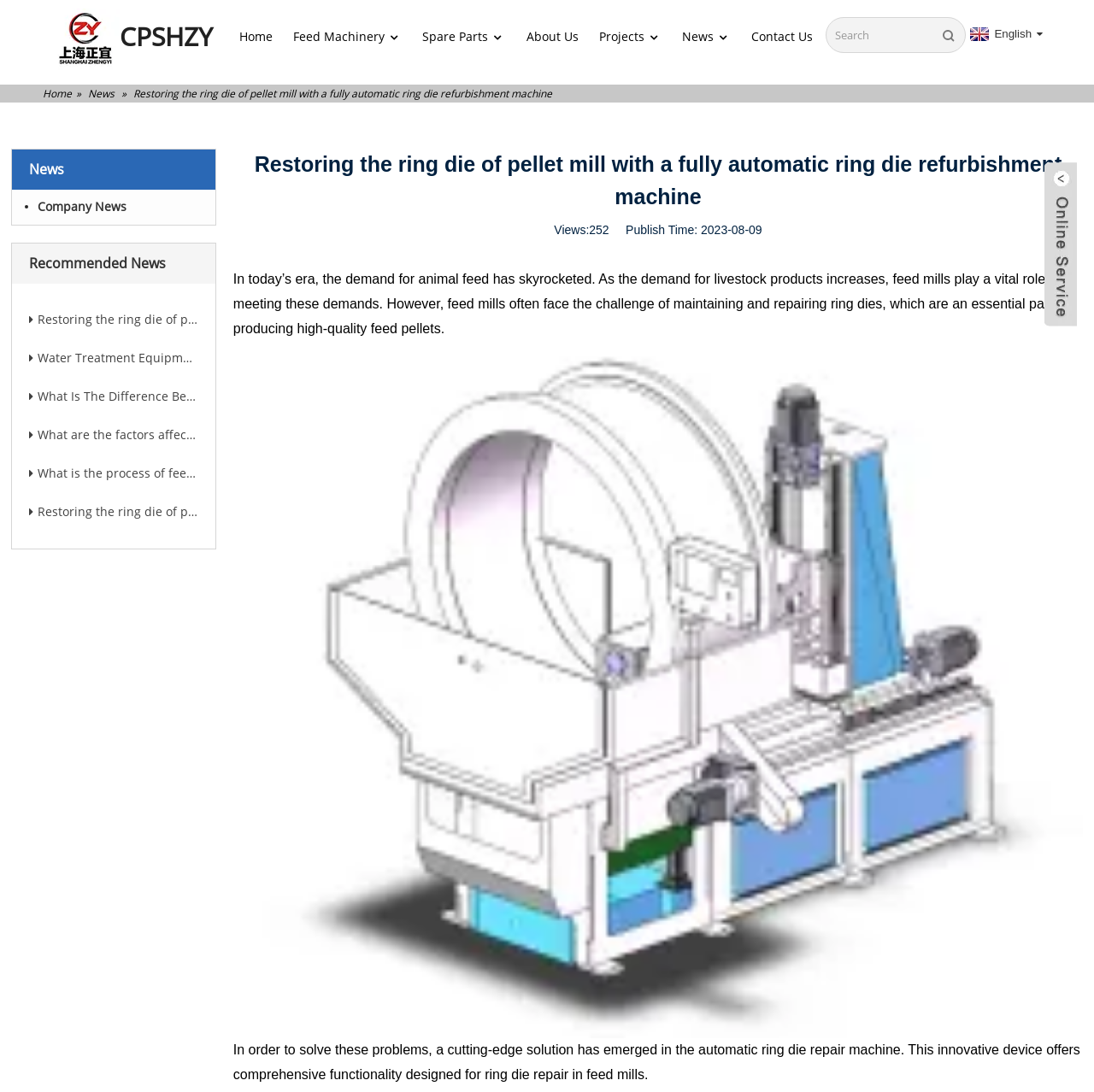Please find the bounding box coordinates of the section that needs to be clicked to achieve this instruction: "Read the 'Restoring the ring die of pellet mill with a fully automatic ring die refurbishment machine' article".

[0.213, 0.136, 0.99, 0.195]